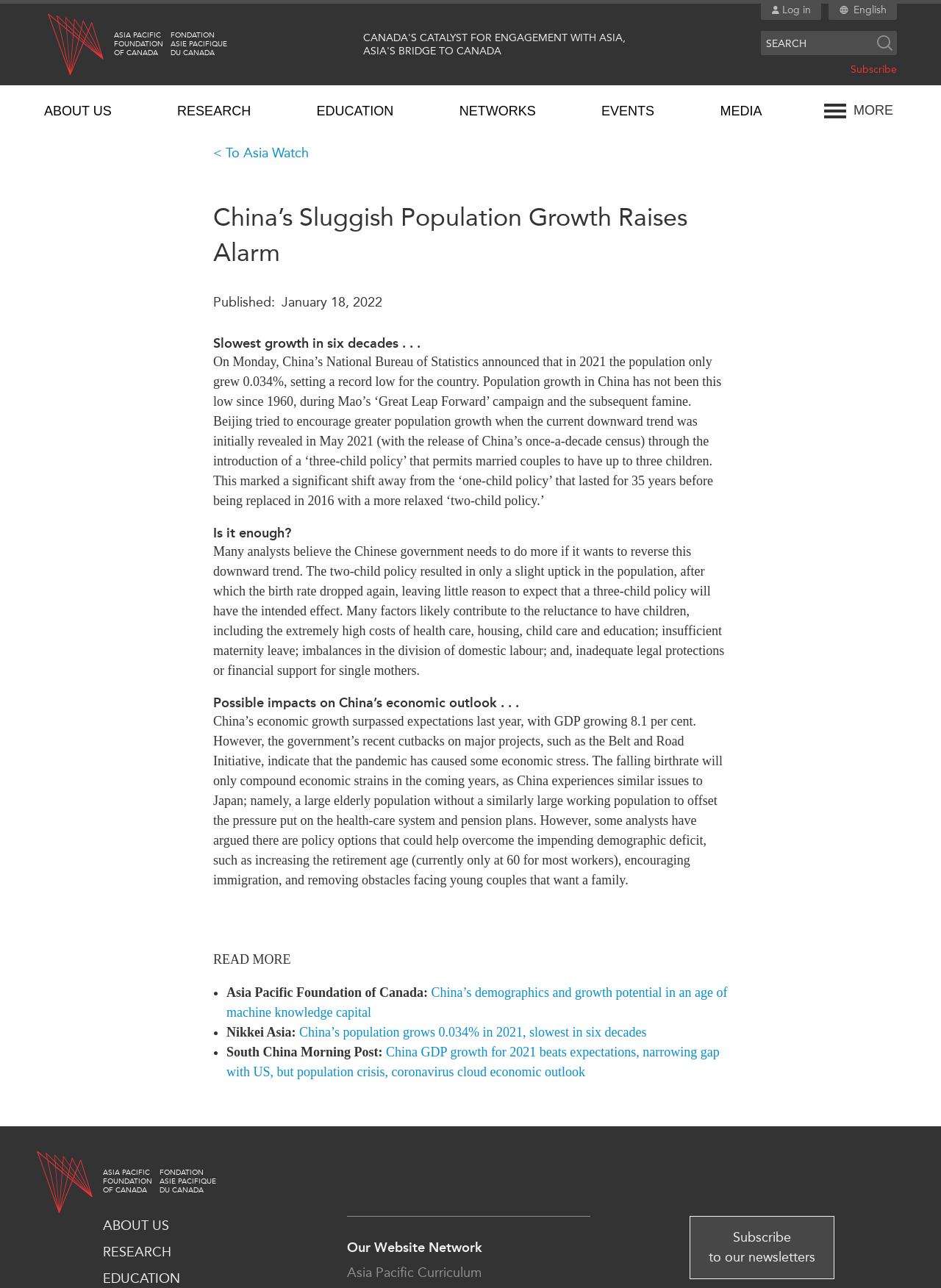What is the function of the button at the top right corner?
From the screenshot, provide a brief answer in one word or phrase.

Log in